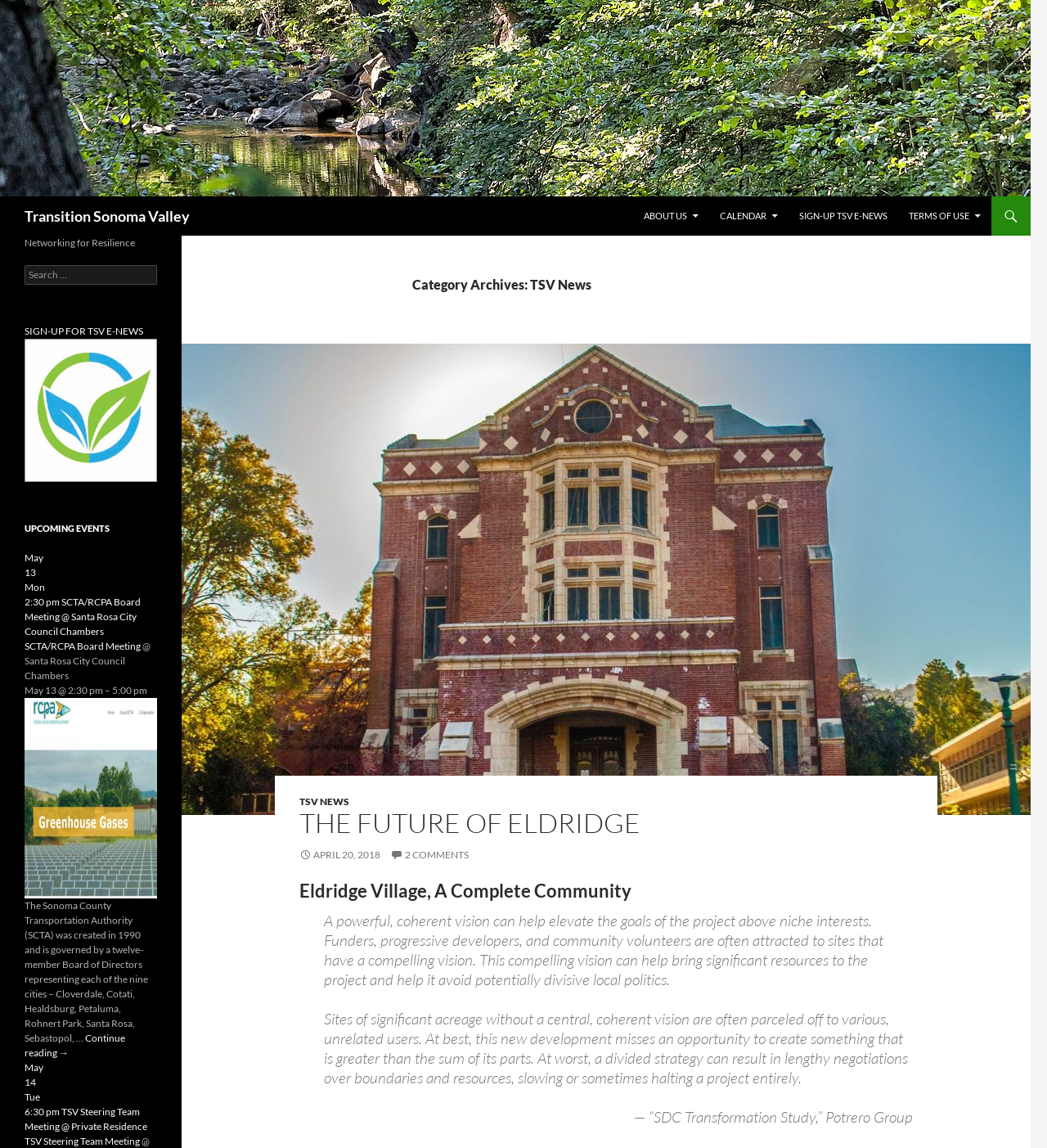Pinpoint the bounding box coordinates of the element to be clicked to execute the instruction: "Sign up for TSV E-NEWS".

[0.023, 0.283, 0.137, 0.294]